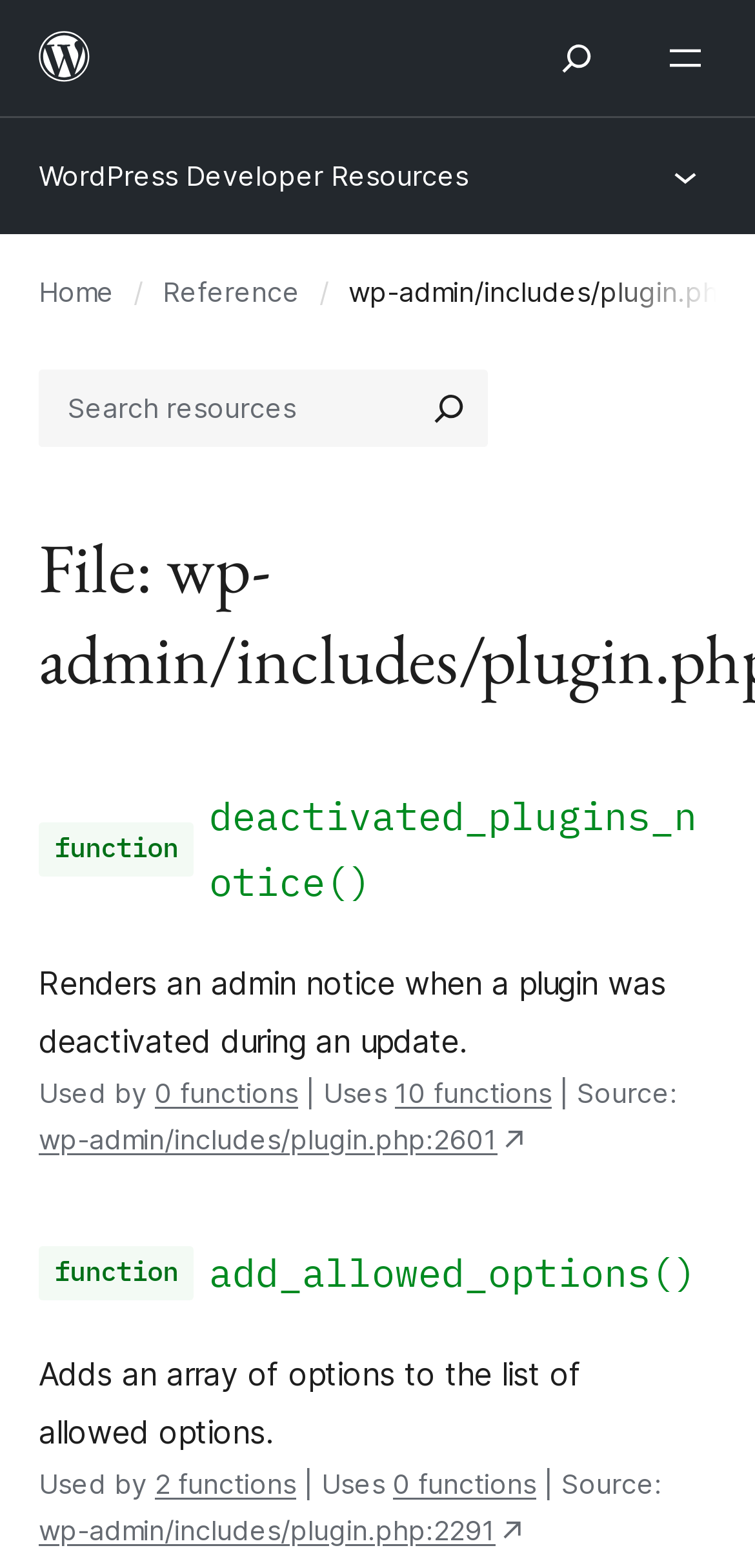Pinpoint the bounding box coordinates of the clickable area needed to execute the instruction: "Open the menu". The coordinates should be specified as four float numbers between 0 and 1, i.e., [left, top, right, bottom].

[0.836, 0.0, 1.0, 0.074]